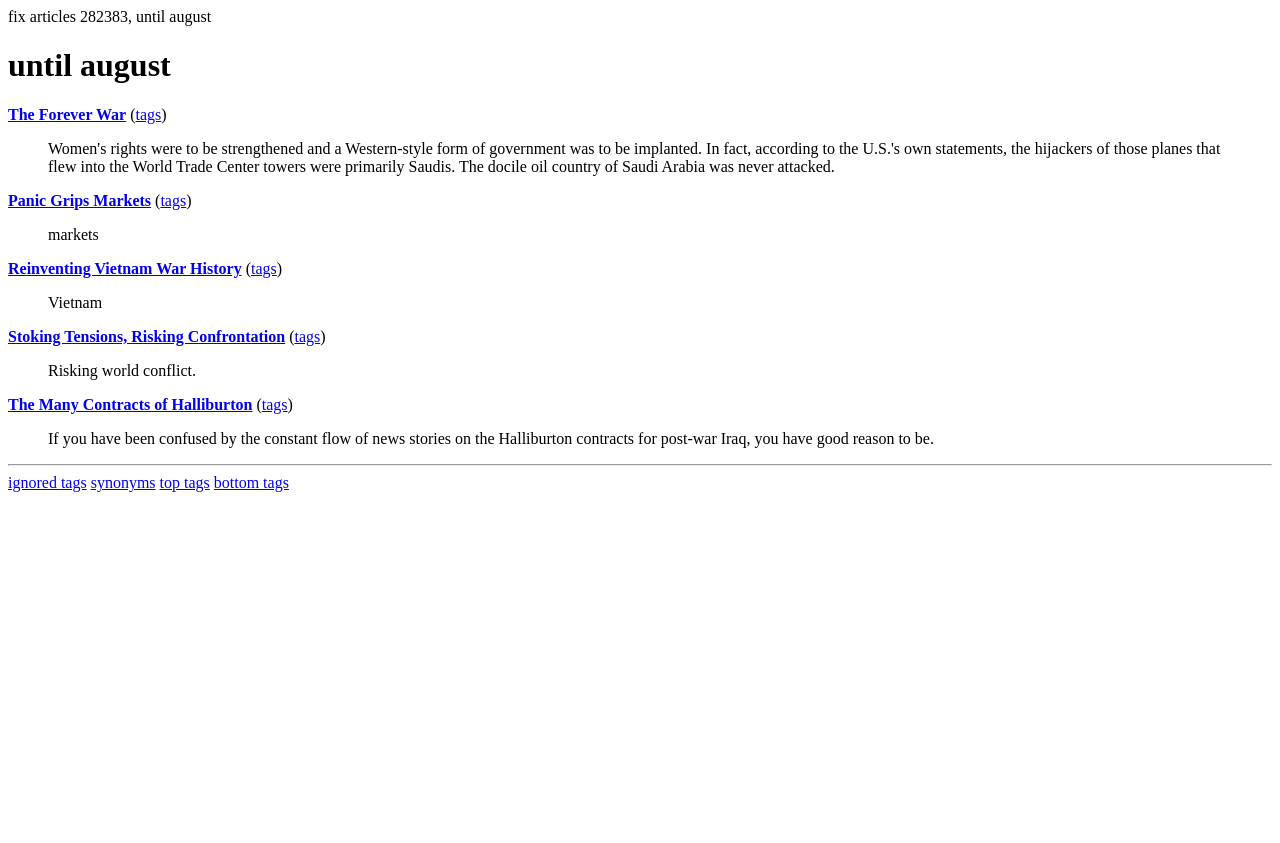Please give a succinct answer to the question in one word or phrase:
How many blockquote elements are on the webpage?

6